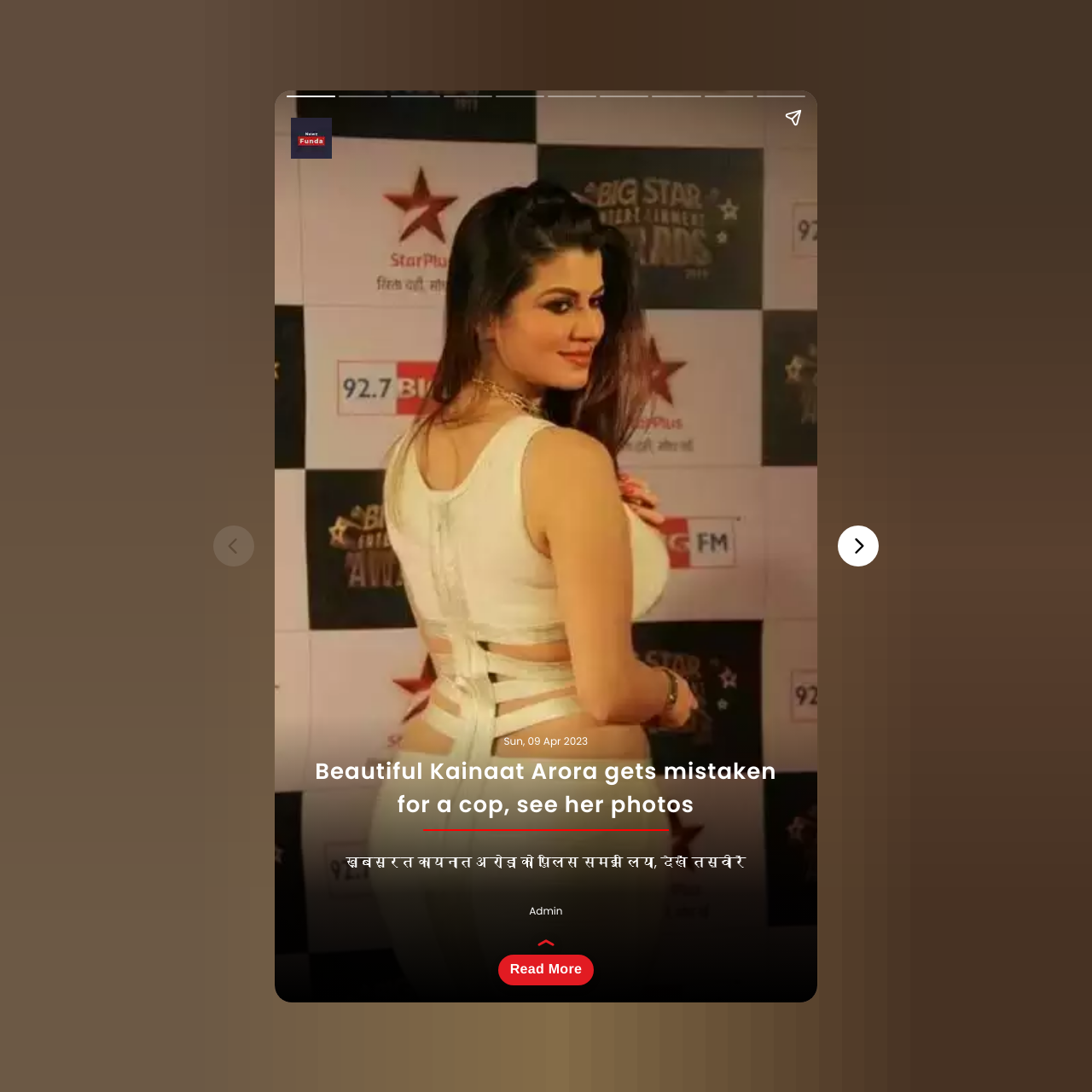Give a one-word or short phrase answer to the question: 
What is the current page navigation status?

Next page available